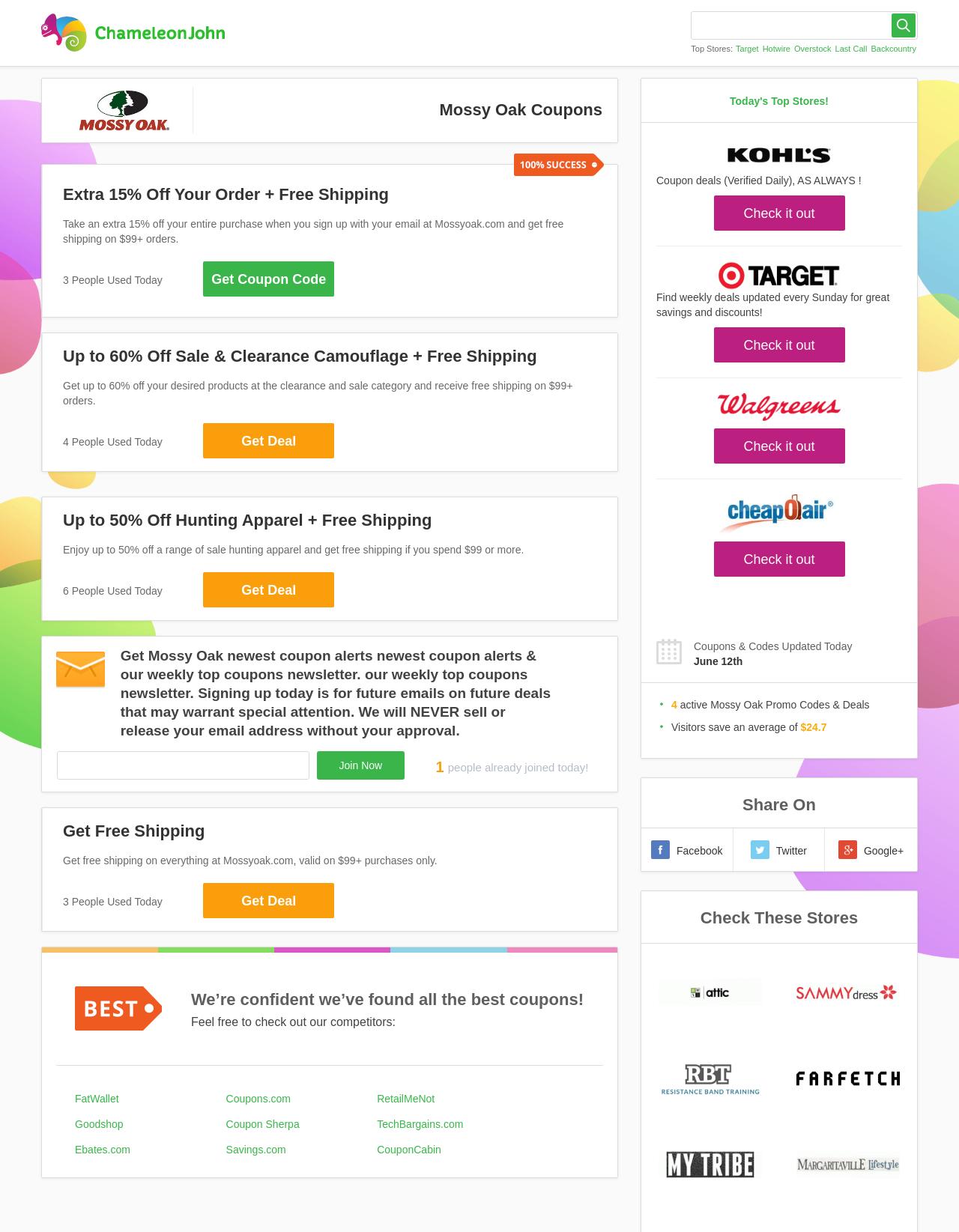Predict the bounding box coordinates for the UI element described as: "Coupons.com". The coordinates should be four float numbers between 0 and 1, presented as [left, top, right, bottom].

[0.236, 0.887, 0.303, 0.897]